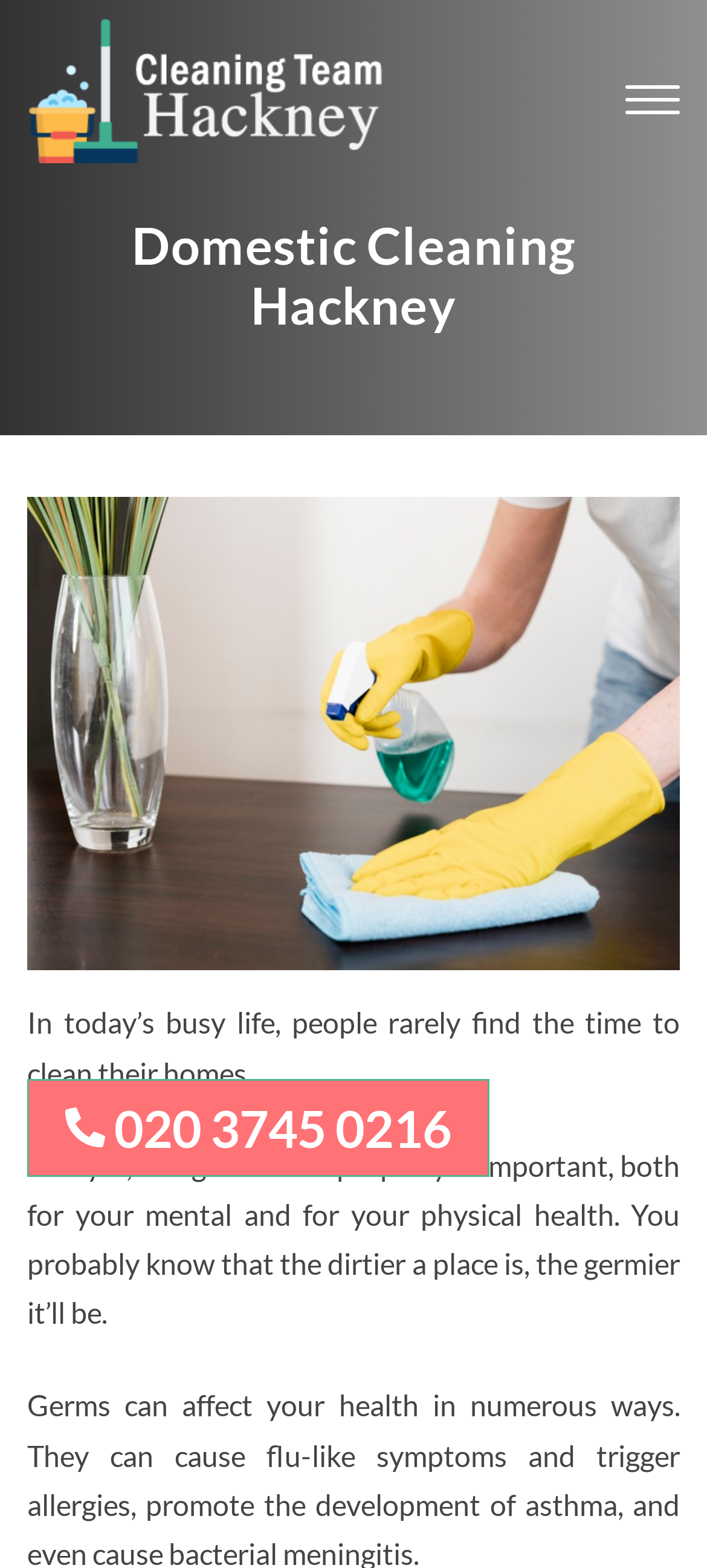Given the description parent_node: Home, predict the bounding box coordinates of the UI element. Ensure the coordinates are in the format (top-left x, top-left y, bottom-right x, bottom-right y) and all values are between 0 and 1.

[0.885, 0.046, 0.962, 0.081]